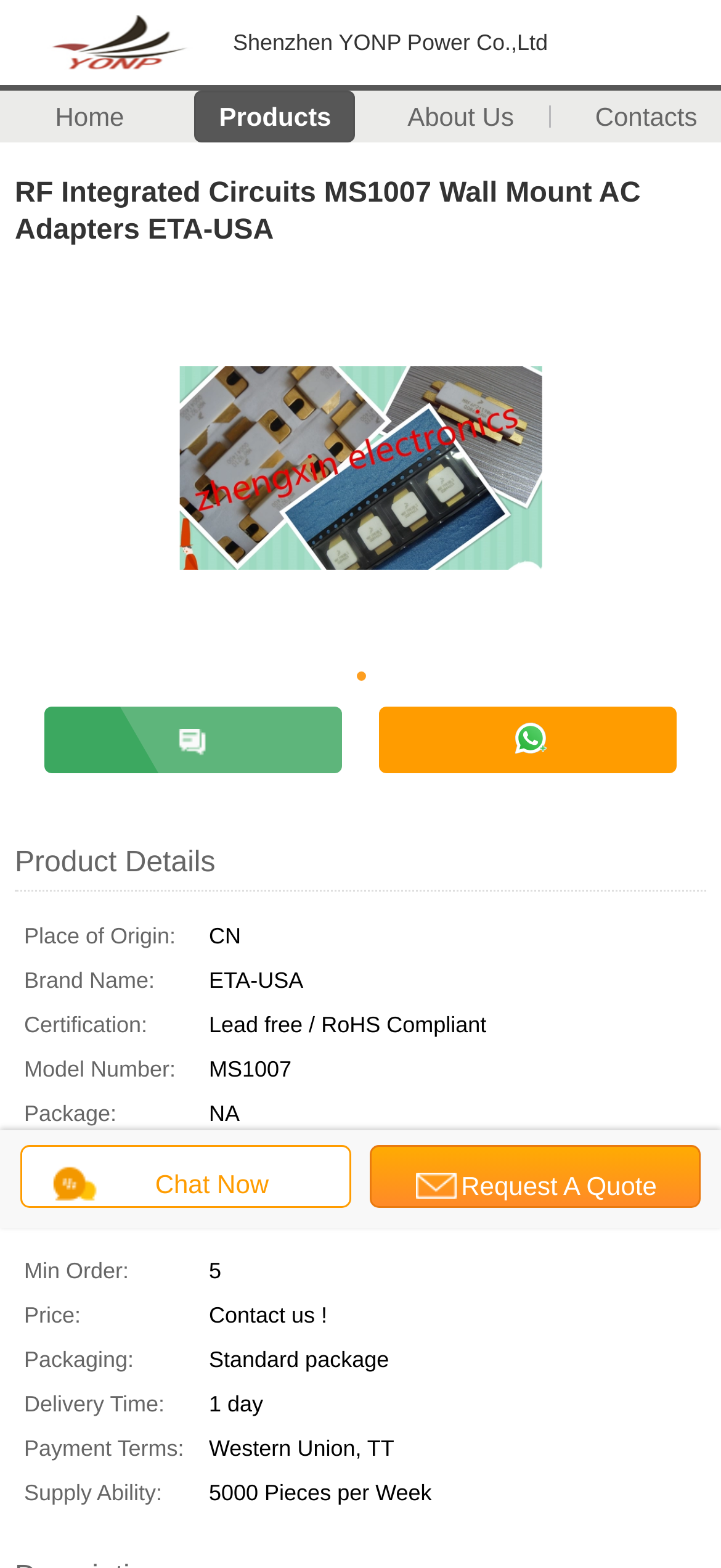Identify the headline of the webpage and generate its text content.

RF Integrated Circuits MS1007 Wall Mount AC Adapters ETA-USA